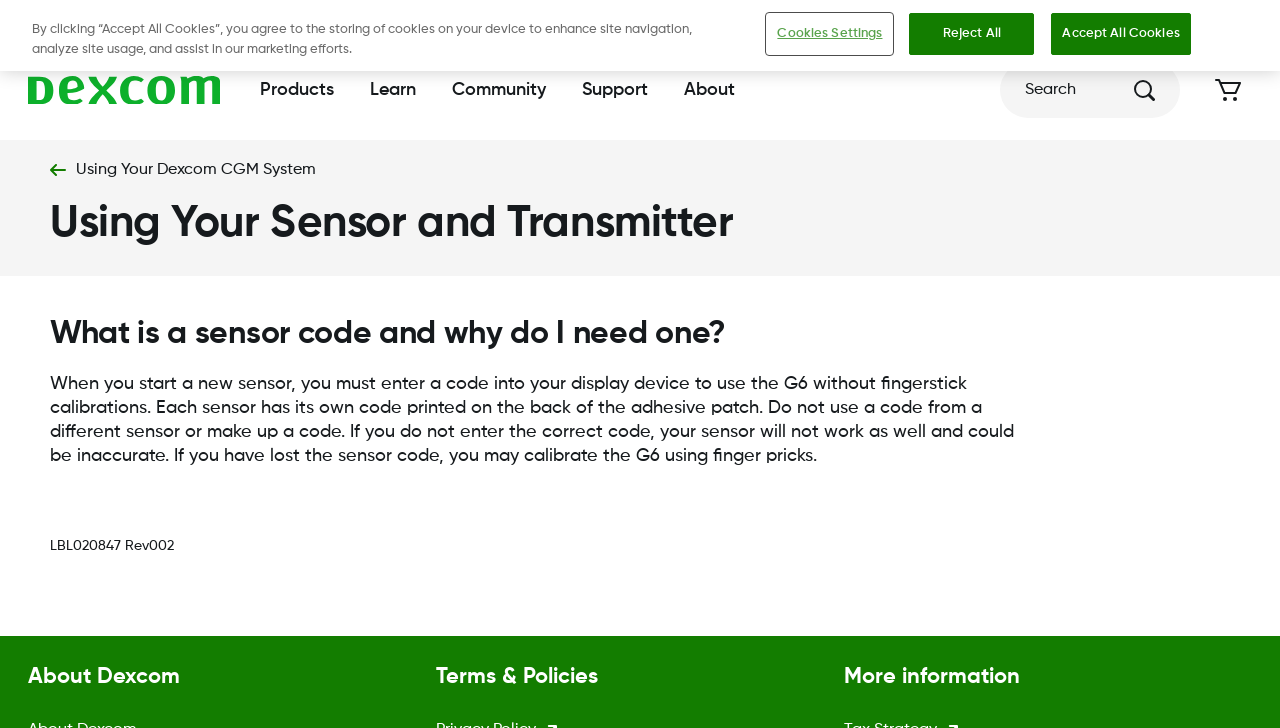Please mark the bounding box coordinates of the area that should be clicked to carry out the instruction: "Click the Using Your Dexcom CGM System link".

[0.039, 0.22, 0.961, 0.247]